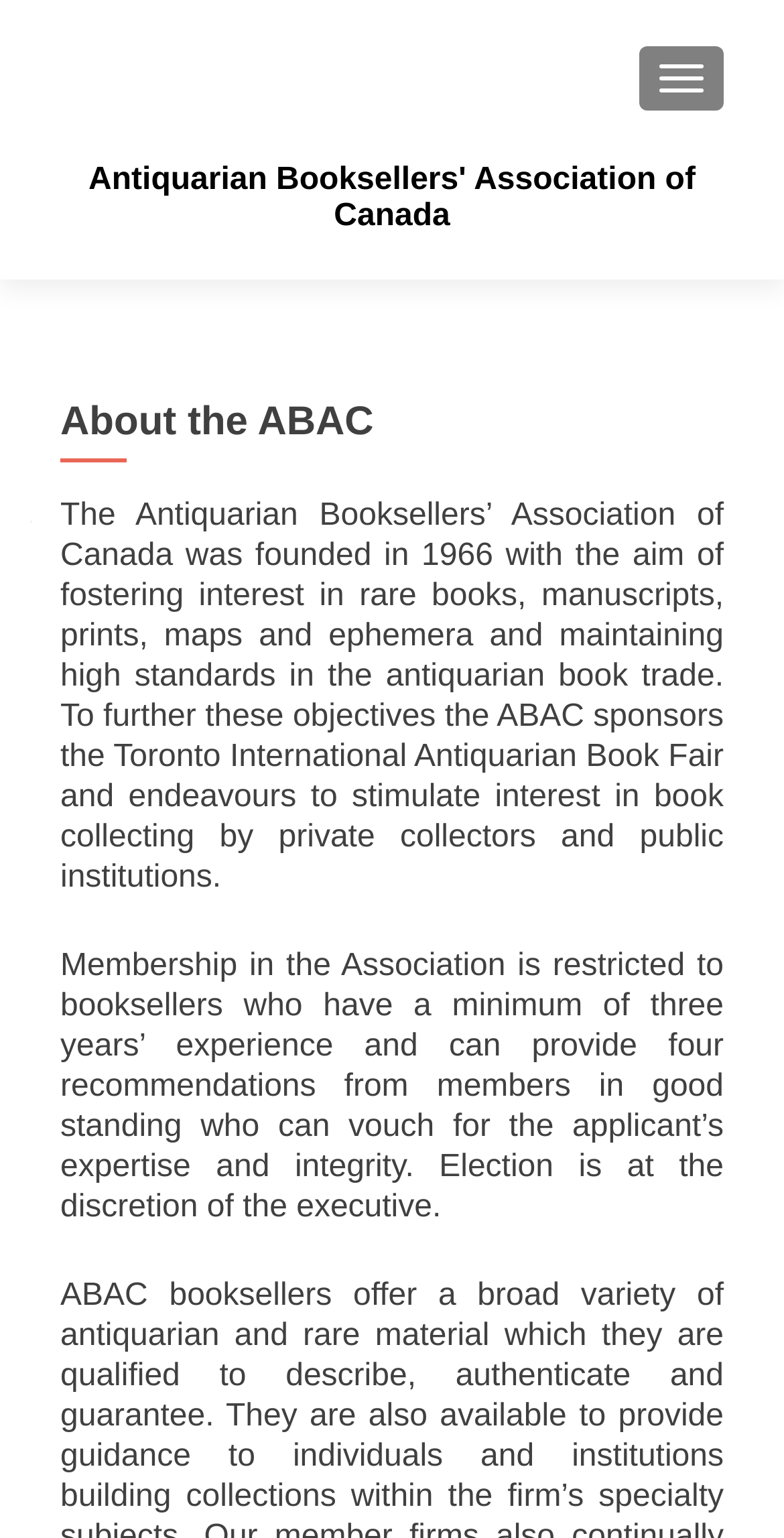What event does the ABAC sponsor?
Offer a detailed and full explanation in response to the question.

The ABAC sponsors the Toronto International Antiquarian Book Fair, which is an event that promotes interest in rare books and manuscripts, as stated in the webpage's content.